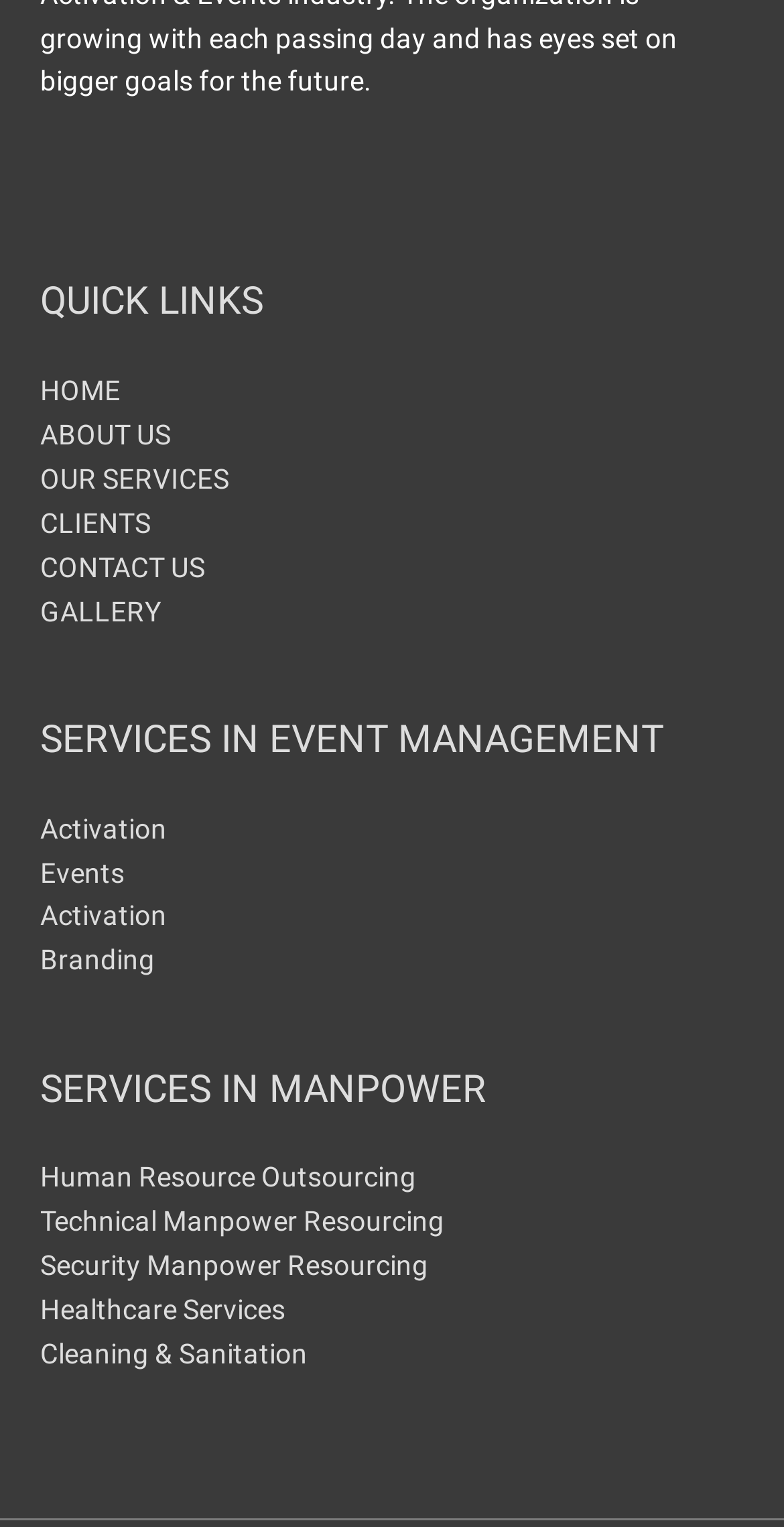Specify the bounding box coordinates for the region that must be clicked to perform the given instruction: "go to home page".

[0.051, 0.245, 0.154, 0.266]